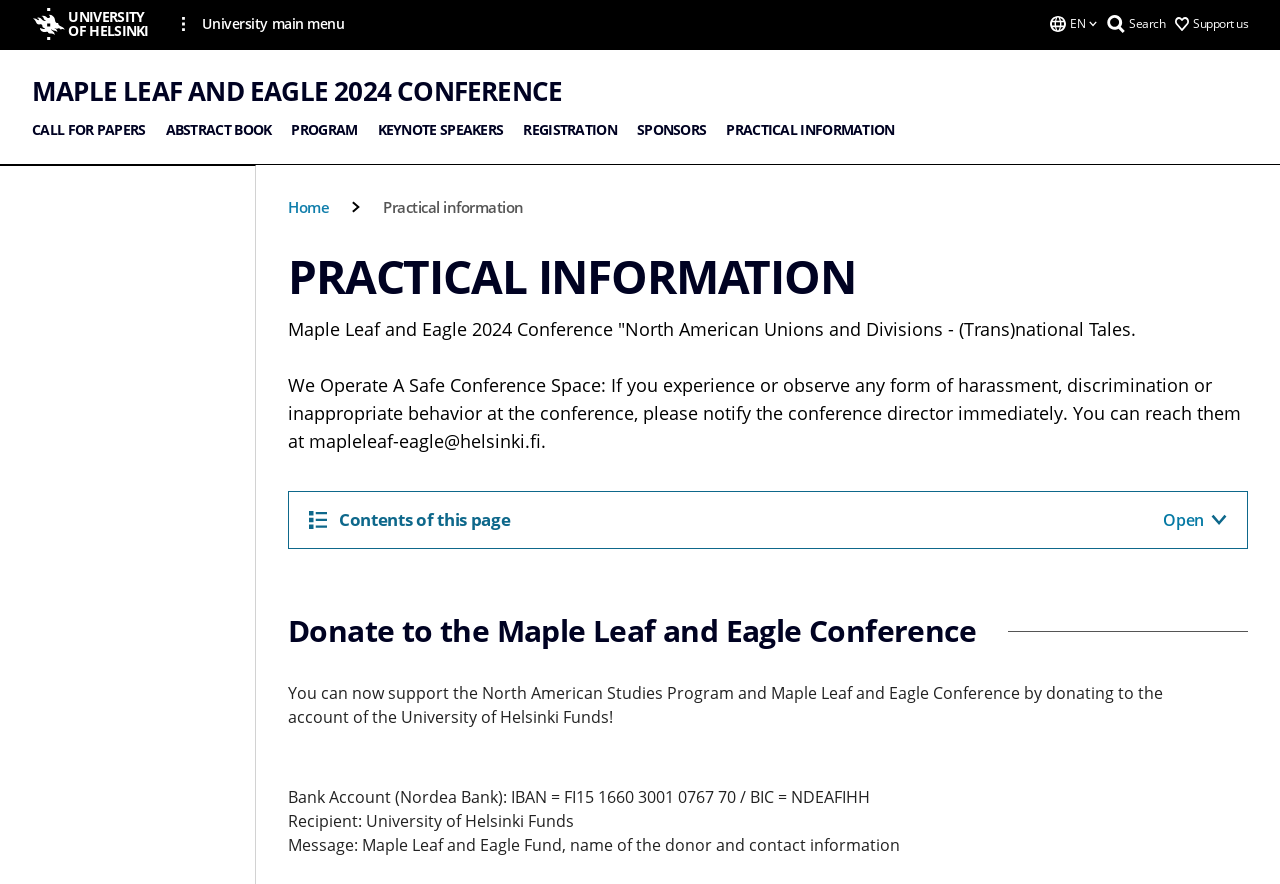Respond to the following question with a brief word or phrase:
What is the purpose of the 'Donate to the Maple Leaf and Eagle Conference' section?

To support the North American Studies Program